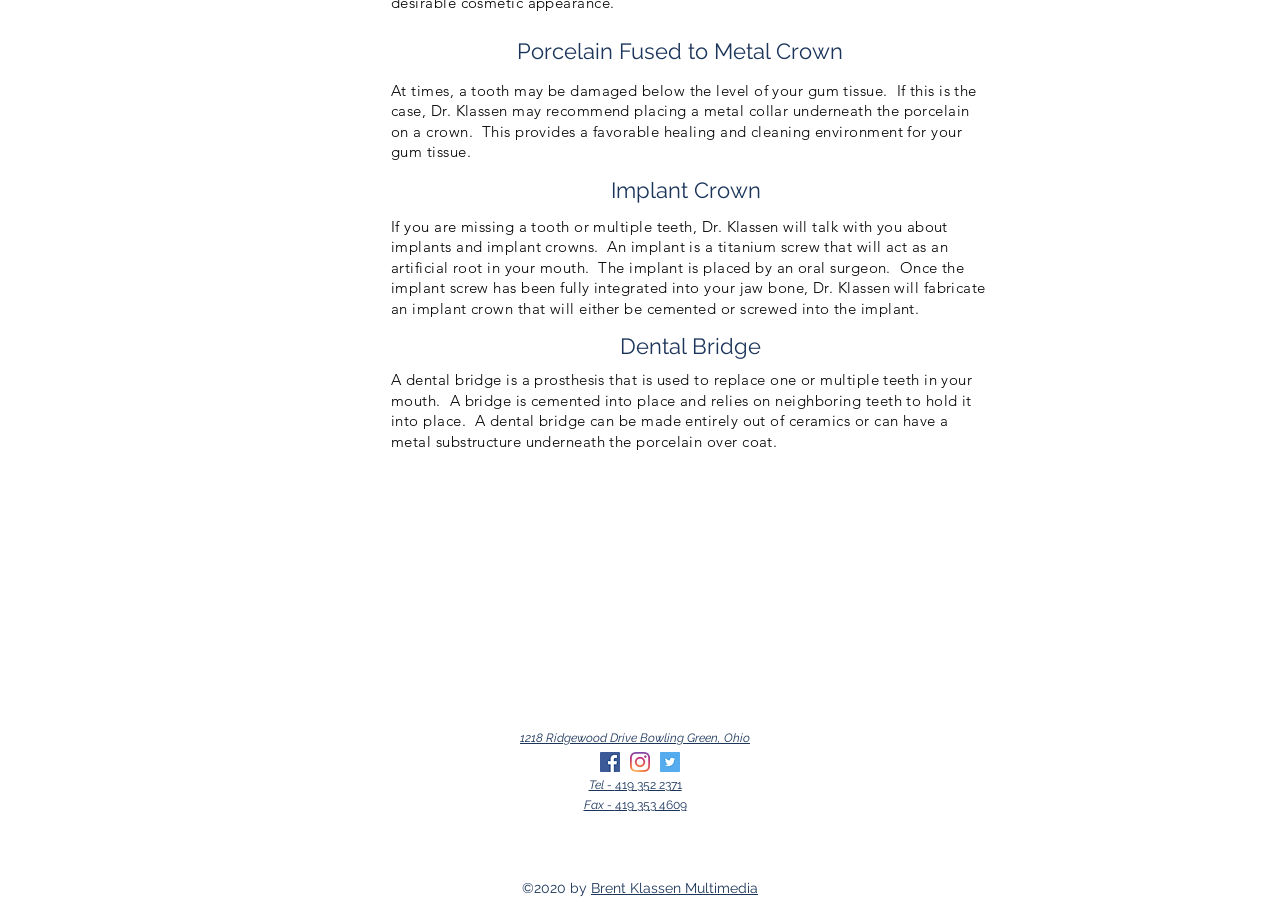Please locate the UI element described by "Main" and provide its bounding box coordinates.

None